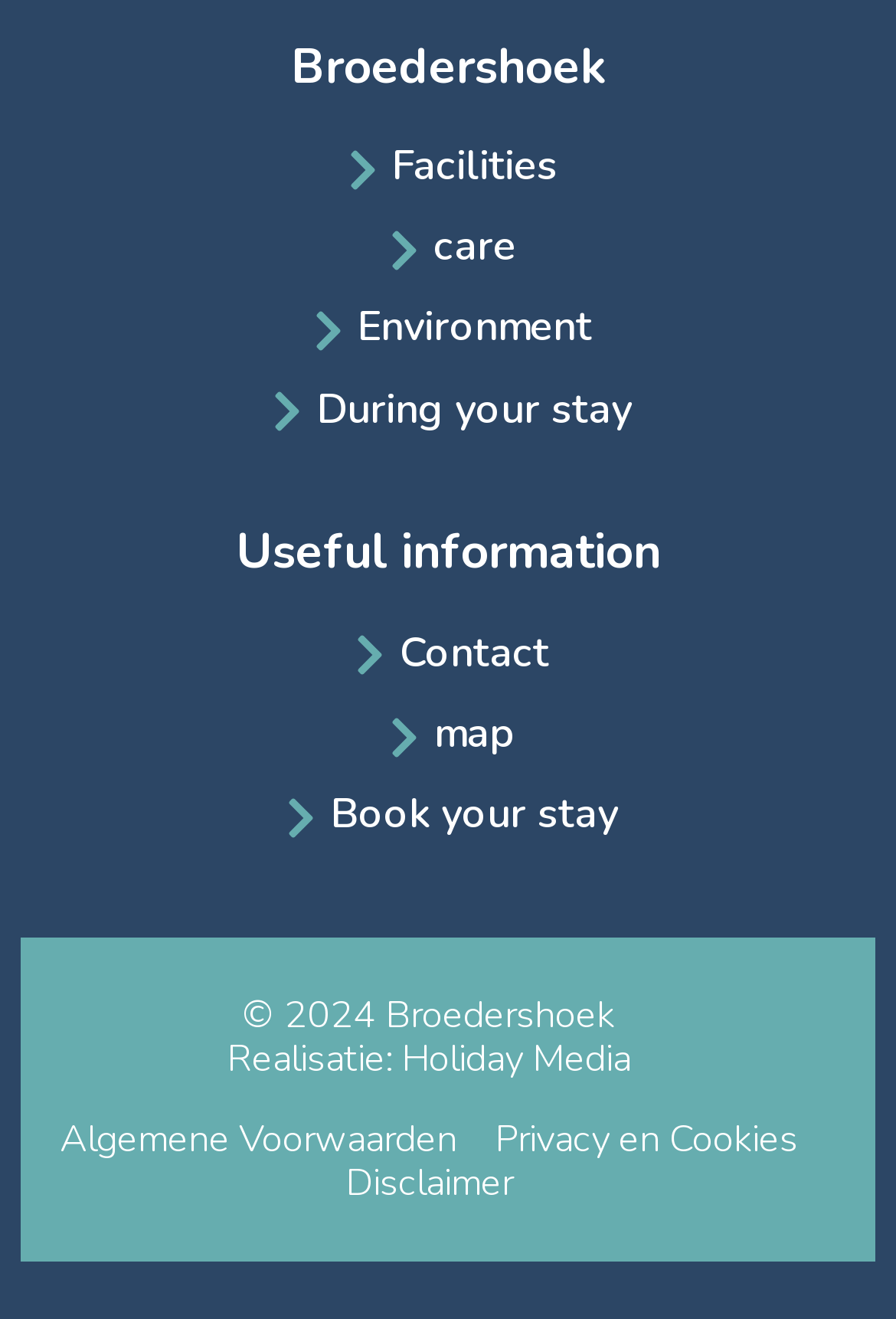What is the copyright year?
By examining the image, provide a one-word or phrase answer.

2024